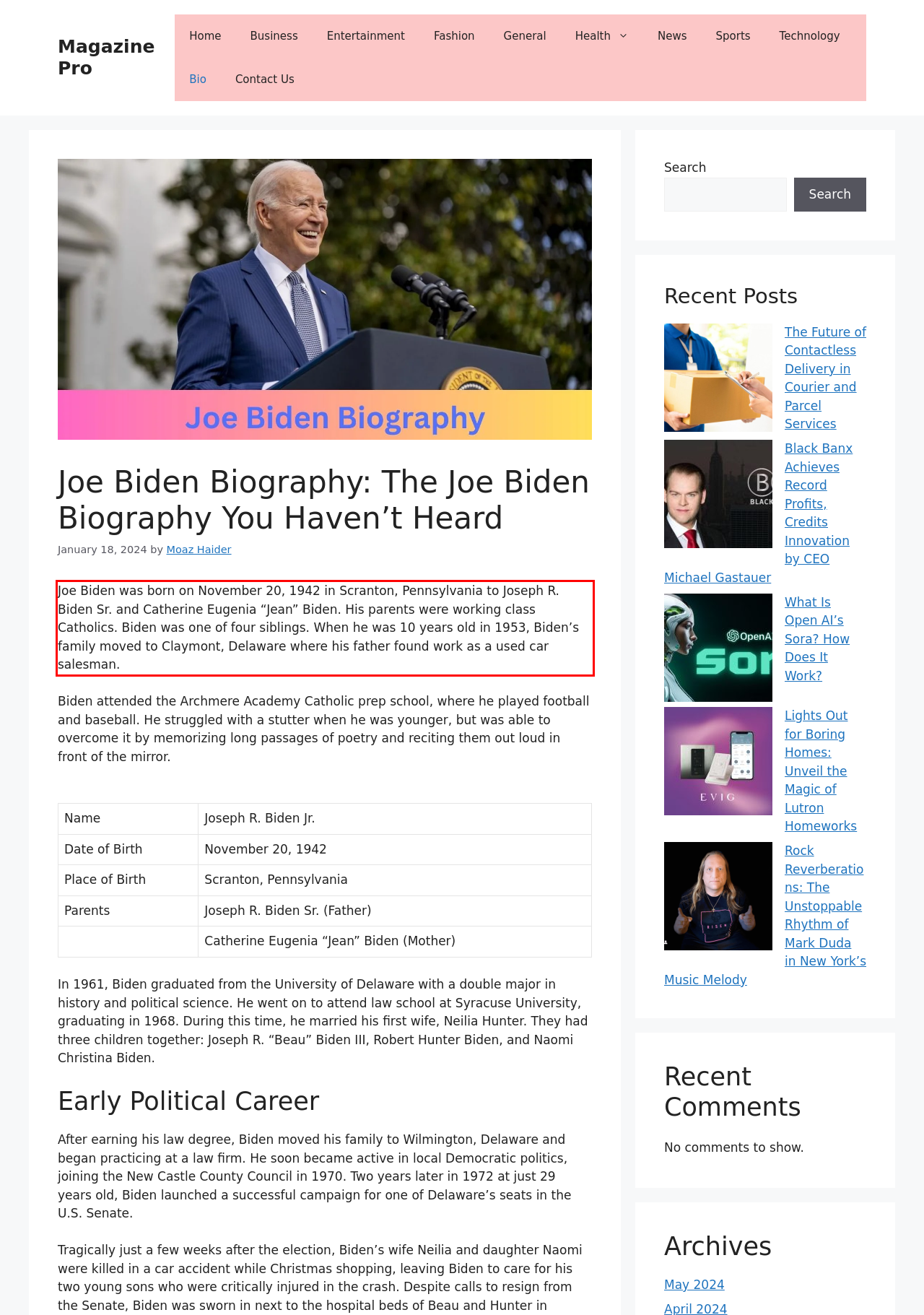Identify the text inside the red bounding box on the provided webpage screenshot by performing OCR.

Joe Biden was born on November 20, 1942 in Scranton, Pennsylvania to Joseph R. Biden Sr. and Catherine Eugenia “Jean” Biden. His parents were working class Catholics. Biden was one of four siblings. When he was 10 years old in 1953, Biden’s family moved to Claymont, Delaware where his father found work as a used car salesman.